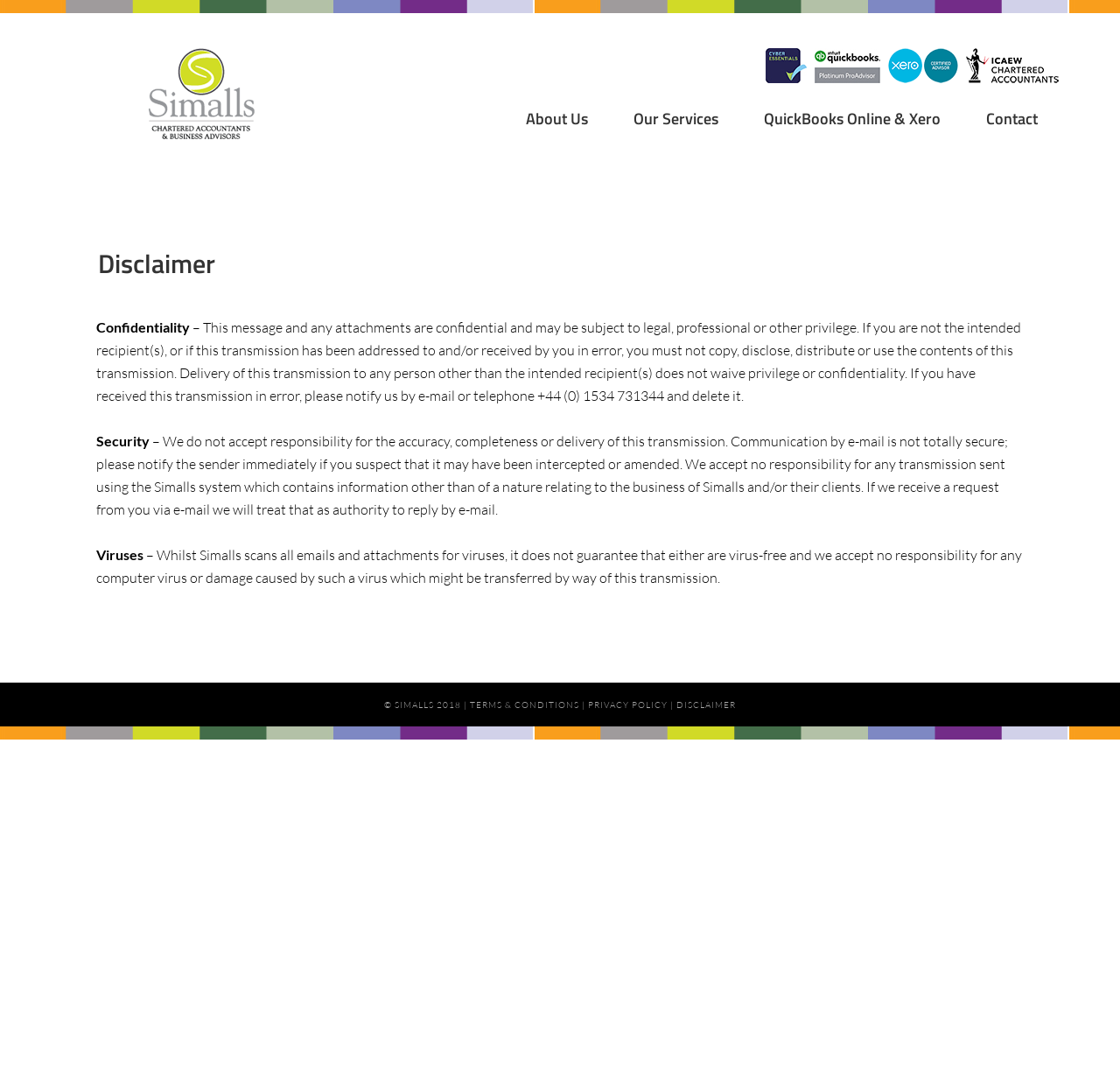Write an elaborate caption that captures the essence of the webpage.

The webpage is a disclaimer page for Simalls, a company that provides accounting services. At the top left, there is a link to the Simalls homepage. Next to it, there are four images of certifications or partnerships, including Cyber Essentials, Quickbooks, Xero, and ICAEW. Below these images, there are four links to other pages: About Us, Our Services, QuickBooks Online & Xero, and Contact.

The main content of the page is an article with a heading "Disclaimer" at the top. The disclaimer text is divided into three sections: Confidentiality, Security, and Viruses. The Confidentiality section explains that the message and any attachments are confidential and may be subject to legal or professional privilege. The Security section warns that communication by email is not totally secure and that the company accepts no responsibility for any transmission sent using their system. The Viruses section states that while the company scans all emails and attachments for viruses, it does not guarantee that they are virus-free.

At the bottom of the page, there is a copyright notice "© SIMALLS 2018" followed by three links to TERMS & CONDITIONS, PRIVACY POLICY, and DISCLAIMER.